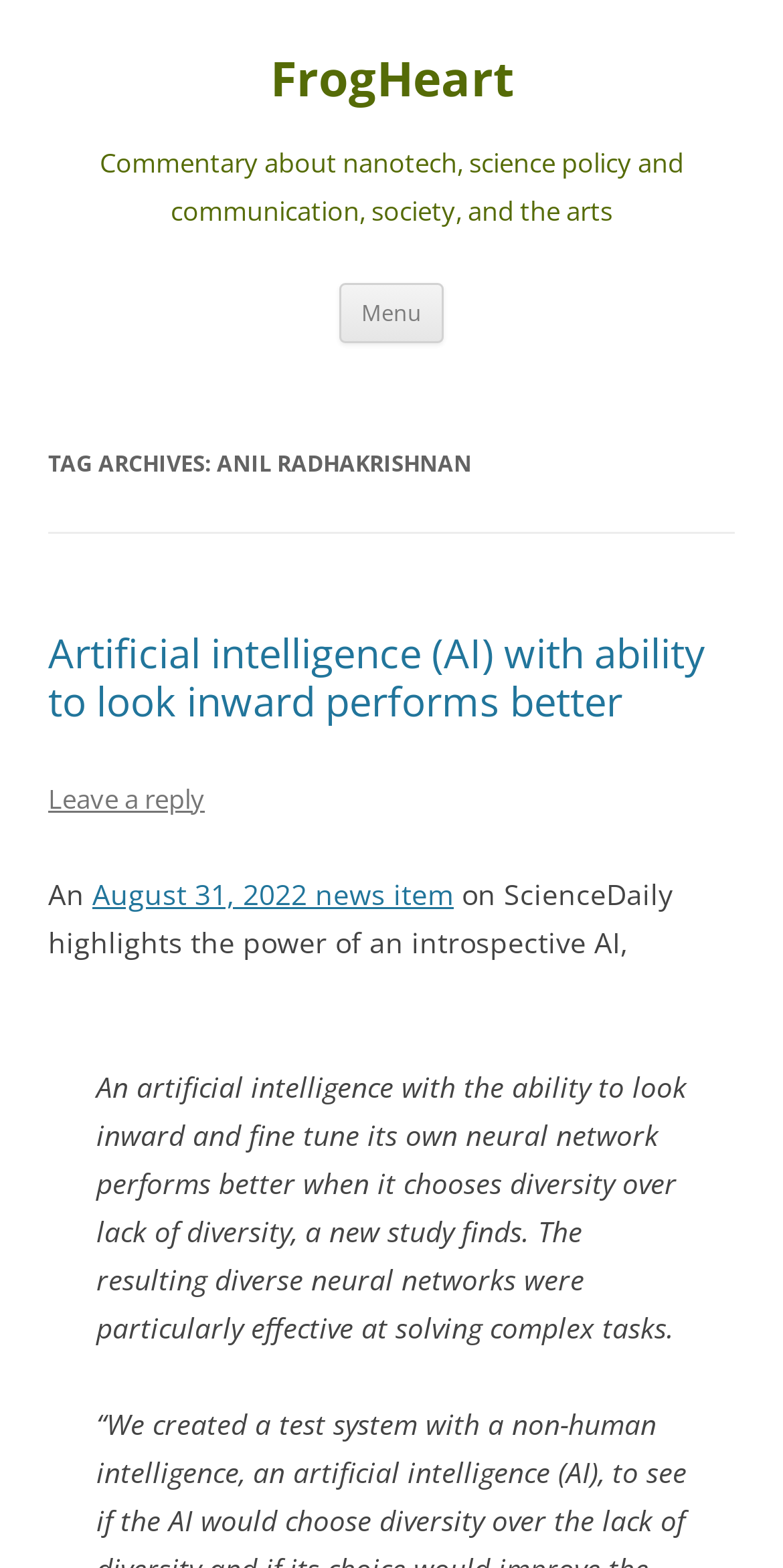Bounding box coordinates must be specified in the format (top-left x, top-left y, bottom-right x, bottom-right y). All values should be floating point numbers between 0 and 1. What are the bounding box coordinates of the UI element described as: August 31, 2022 news item

[0.118, 0.557, 0.579, 0.582]